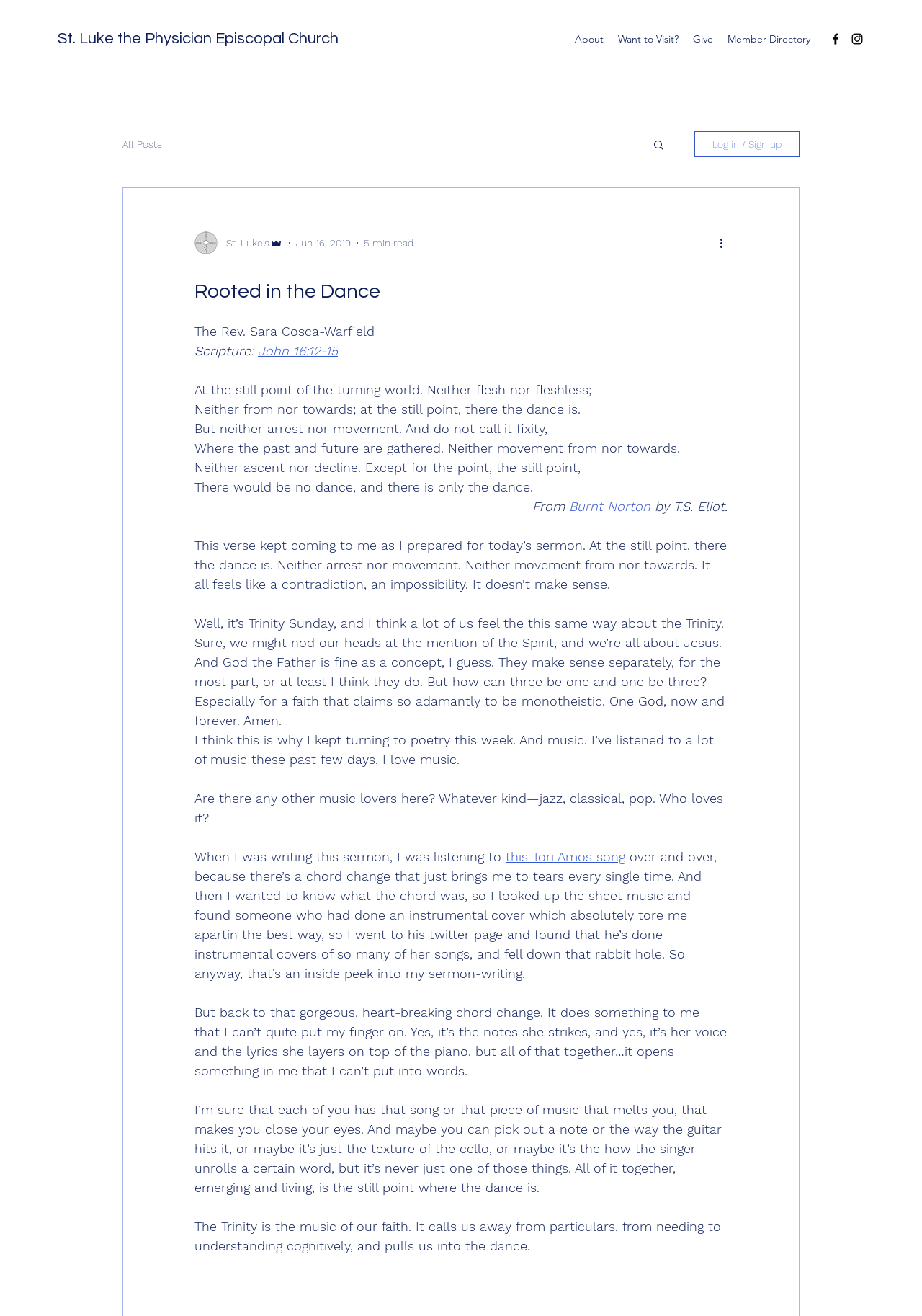What is the name of the poet mentioned in the sermon?
Give a comprehensive and detailed explanation for the question.

The poet mentioned in the sermon is T.S. Eliot, whose poem 'Burnt Norton' is referenced in the text, indicating that the sermon draws inspiration from this poem.